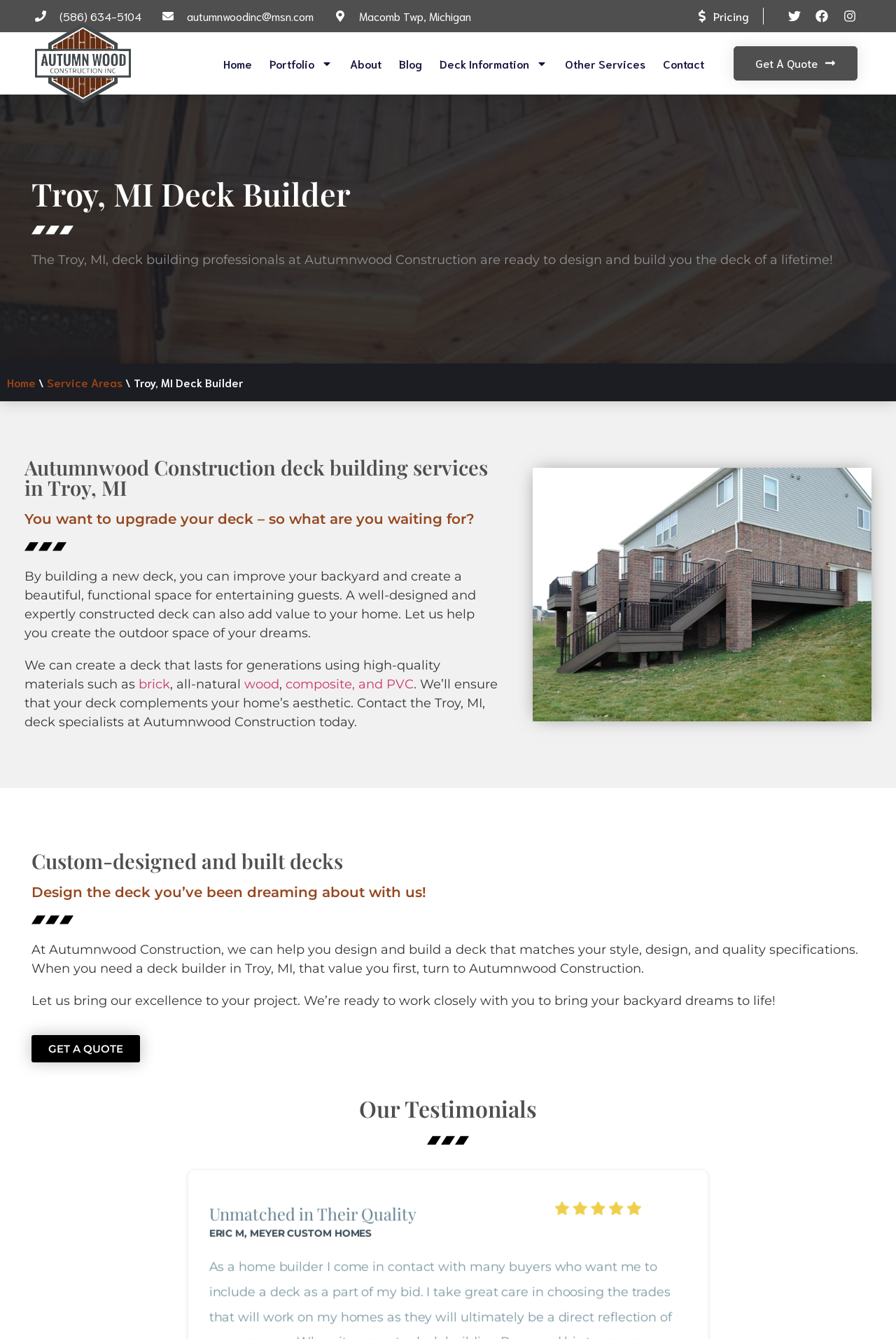What is the phone number of Autumnwood Construction?
Please answer the question with a detailed and comprehensive explanation.

I found the phone number by looking at the top navigation bar, where I saw a link with the text '(586) 634-5104'. This link is likely the phone number of Autumnwood Construction, as it is a common format for phone numbers.